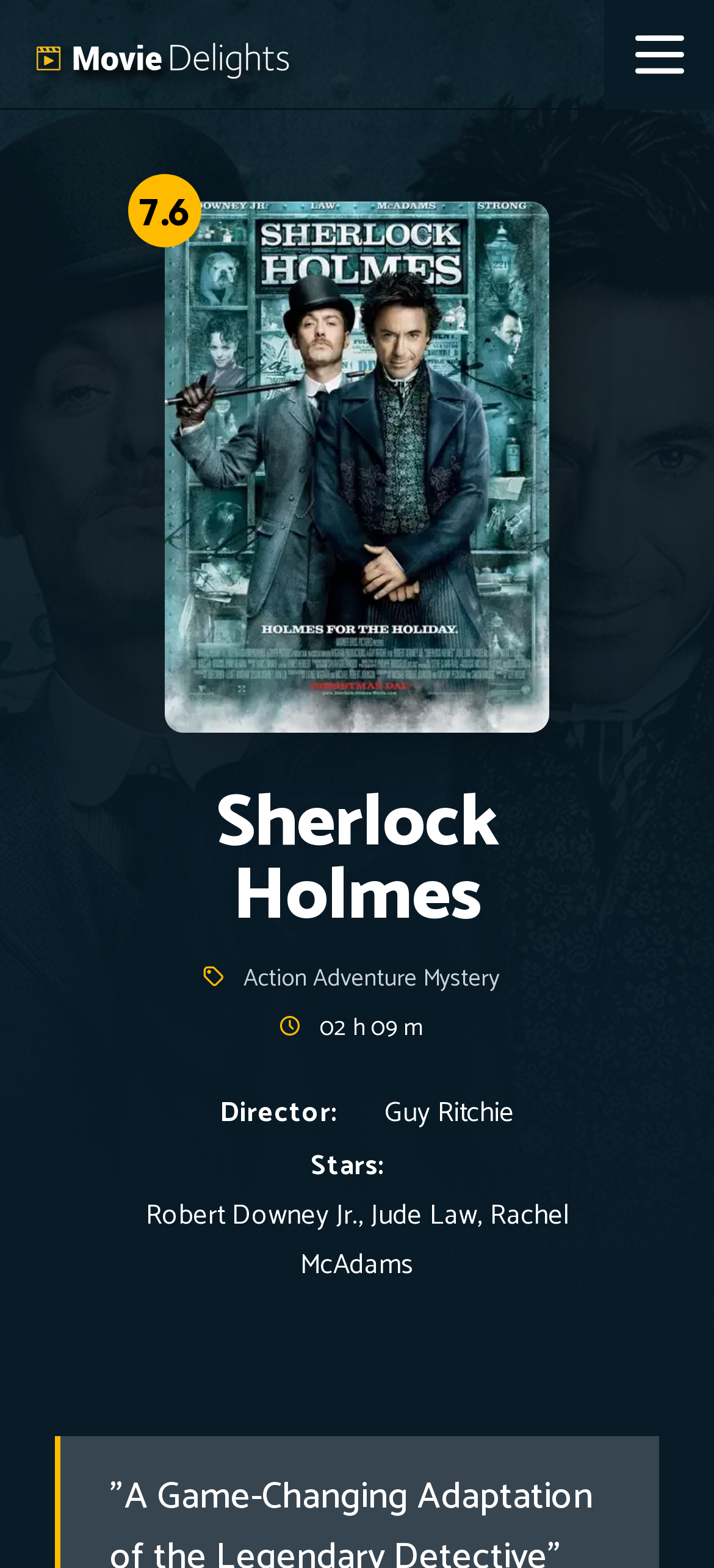Give a short answer using one word or phrase for the question:
What is the genre of the movie?

Action, Adventure, Mystery